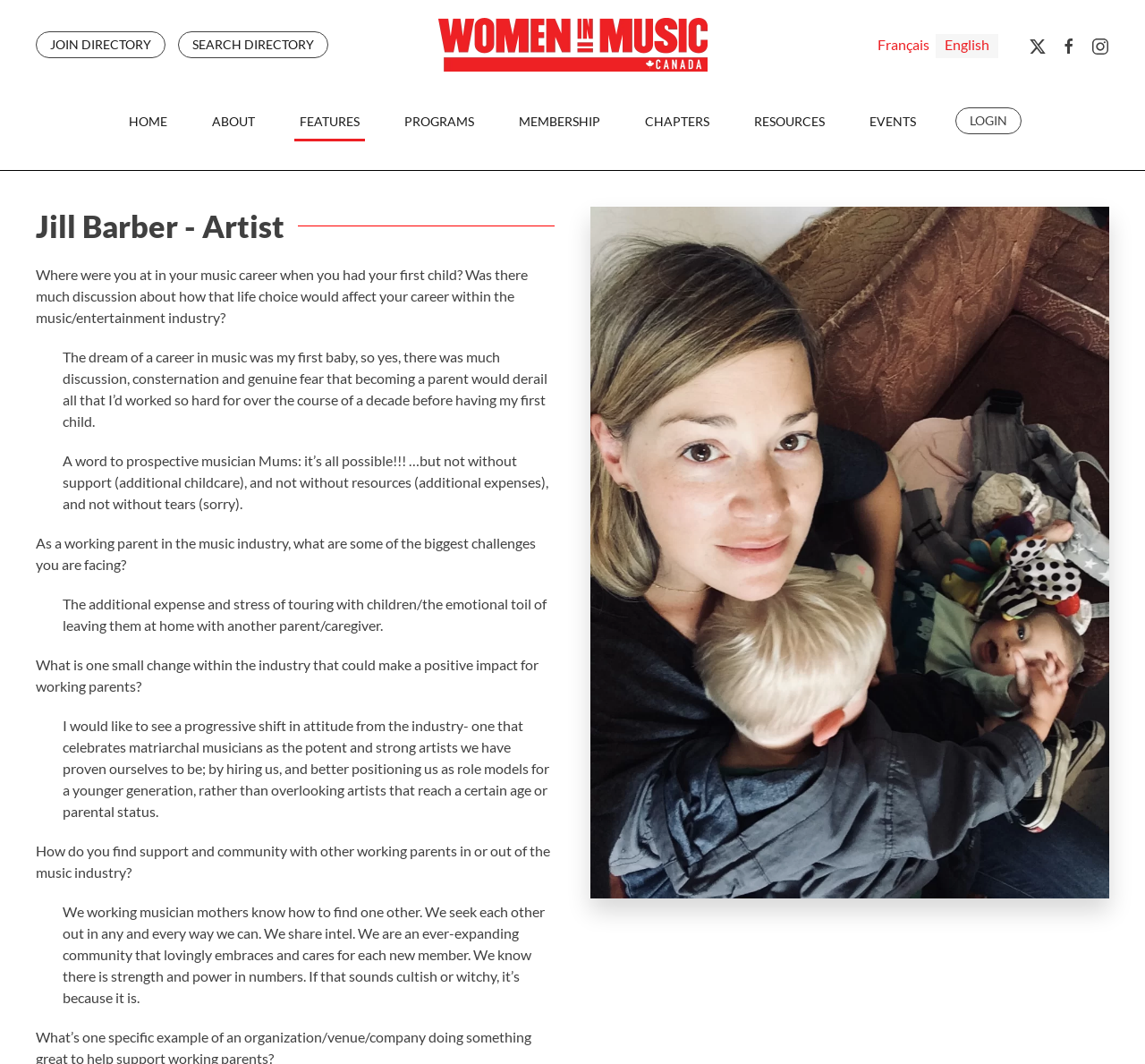Locate the bounding box coordinates of the clickable area to execute the instruction: "Click the 'JOIN DIRECTORY' link". Provide the coordinates as four float numbers between 0 and 1, represented as [left, top, right, bottom].

[0.031, 0.029, 0.145, 0.055]